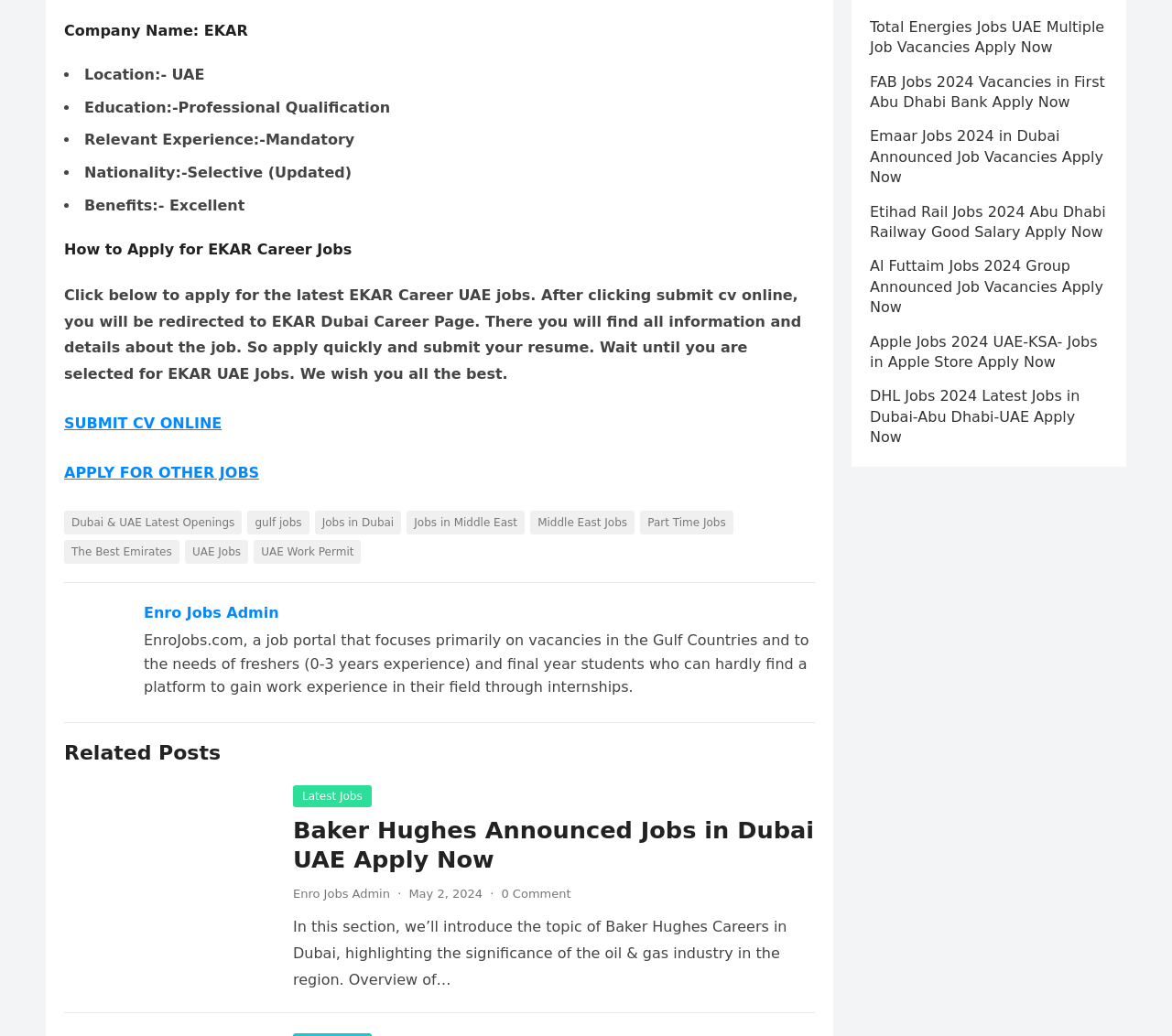Identify the bounding box coordinates for the element that needs to be clicked to fulfill this instruction: "View other job opportunities". Provide the coordinates in the format of four float numbers between 0 and 1: [left, top, right, bottom].

[0.055, 0.448, 0.221, 0.464]